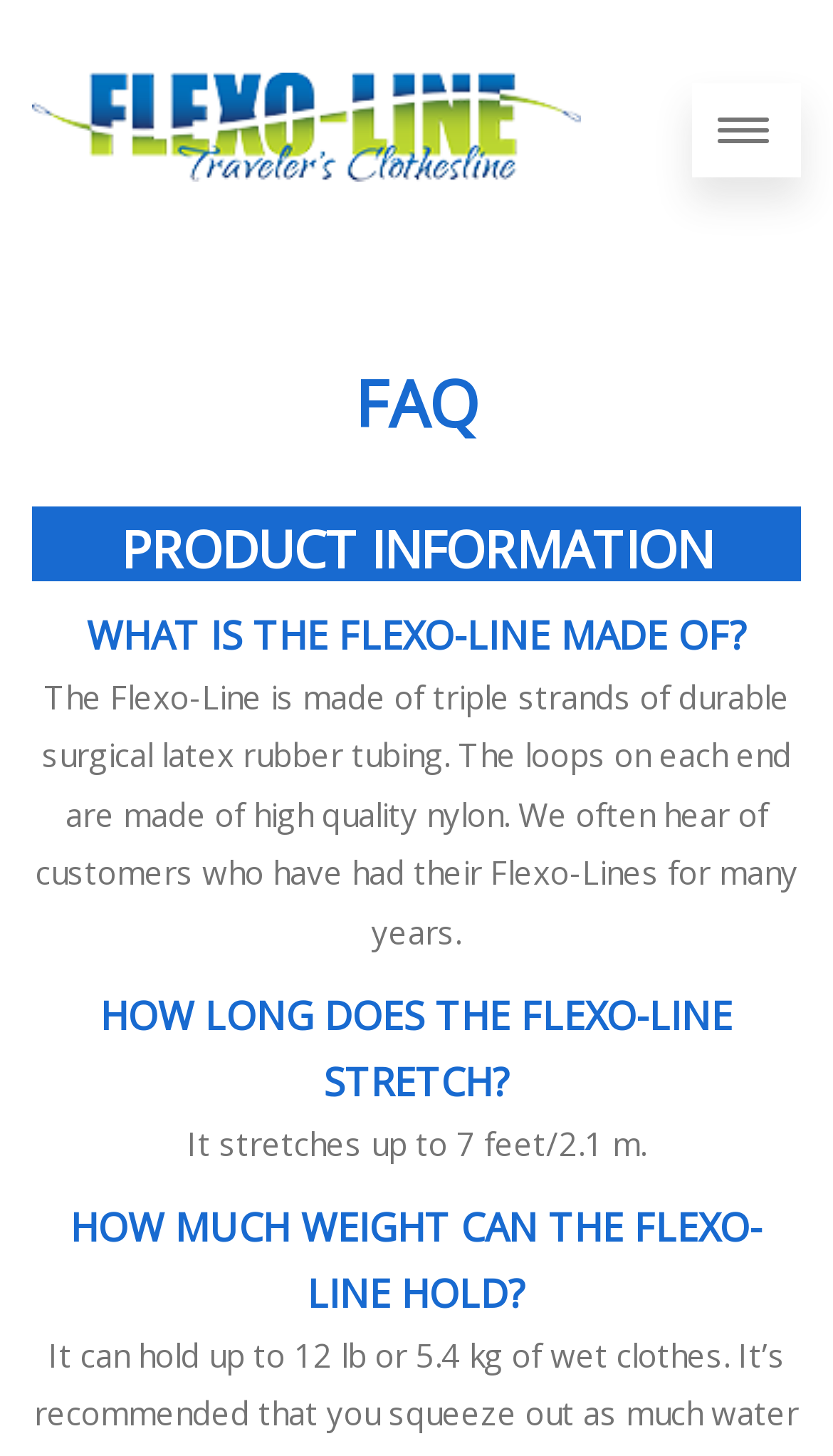What company is associated with the Flexo-Line?
Using the image as a reference, deliver a detailed and thorough answer to the question.

I found the answer in the top-left corner of the webpage where it says 'The Flexo-Line Company' with a logo next to it, indicating that it is the company associated with the Flexo-Line.